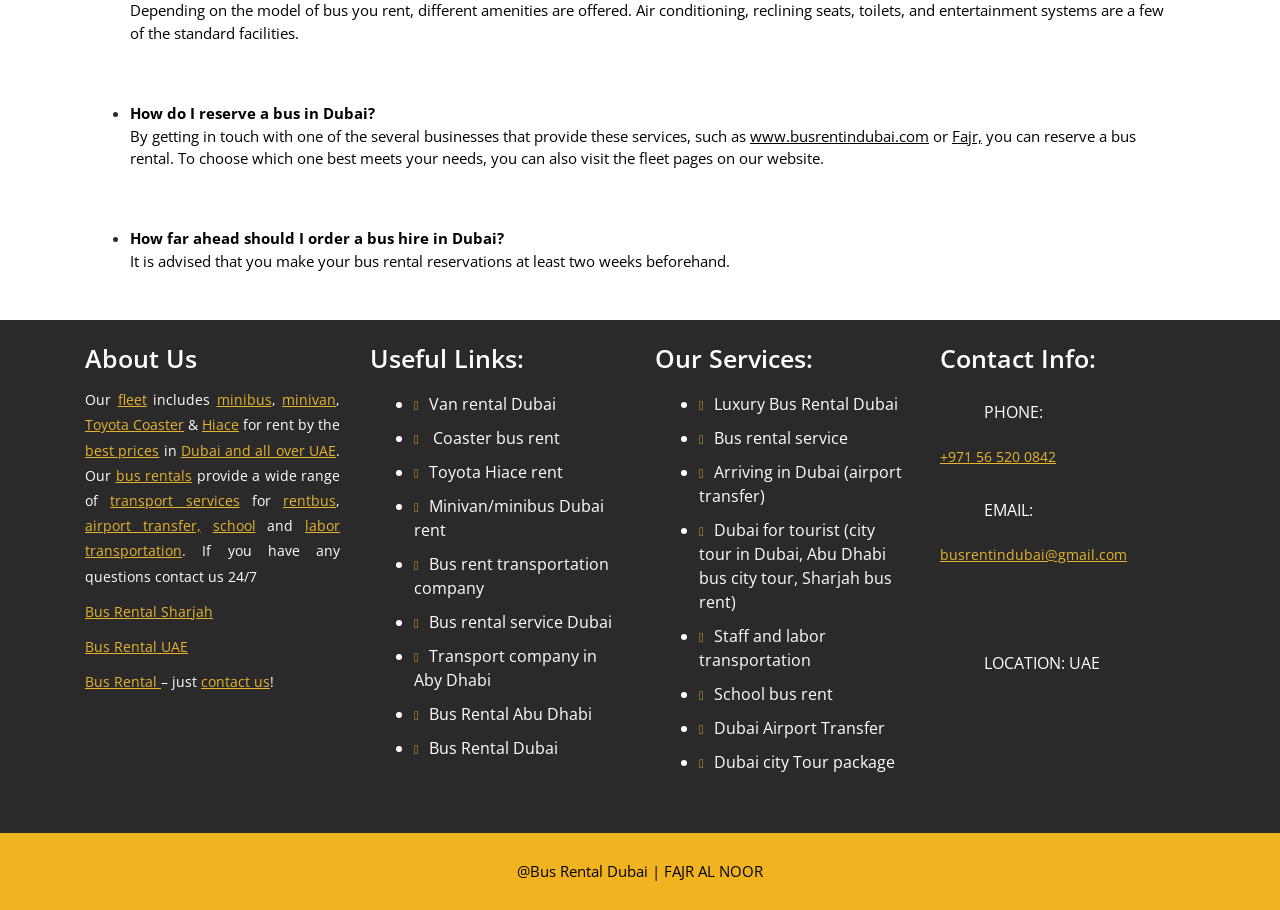Please provide a short answer using a single word or phrase for the question:
What amenities are offered in bus rentals?

Air conditioning, reclining seats, toilets, entertainment systems